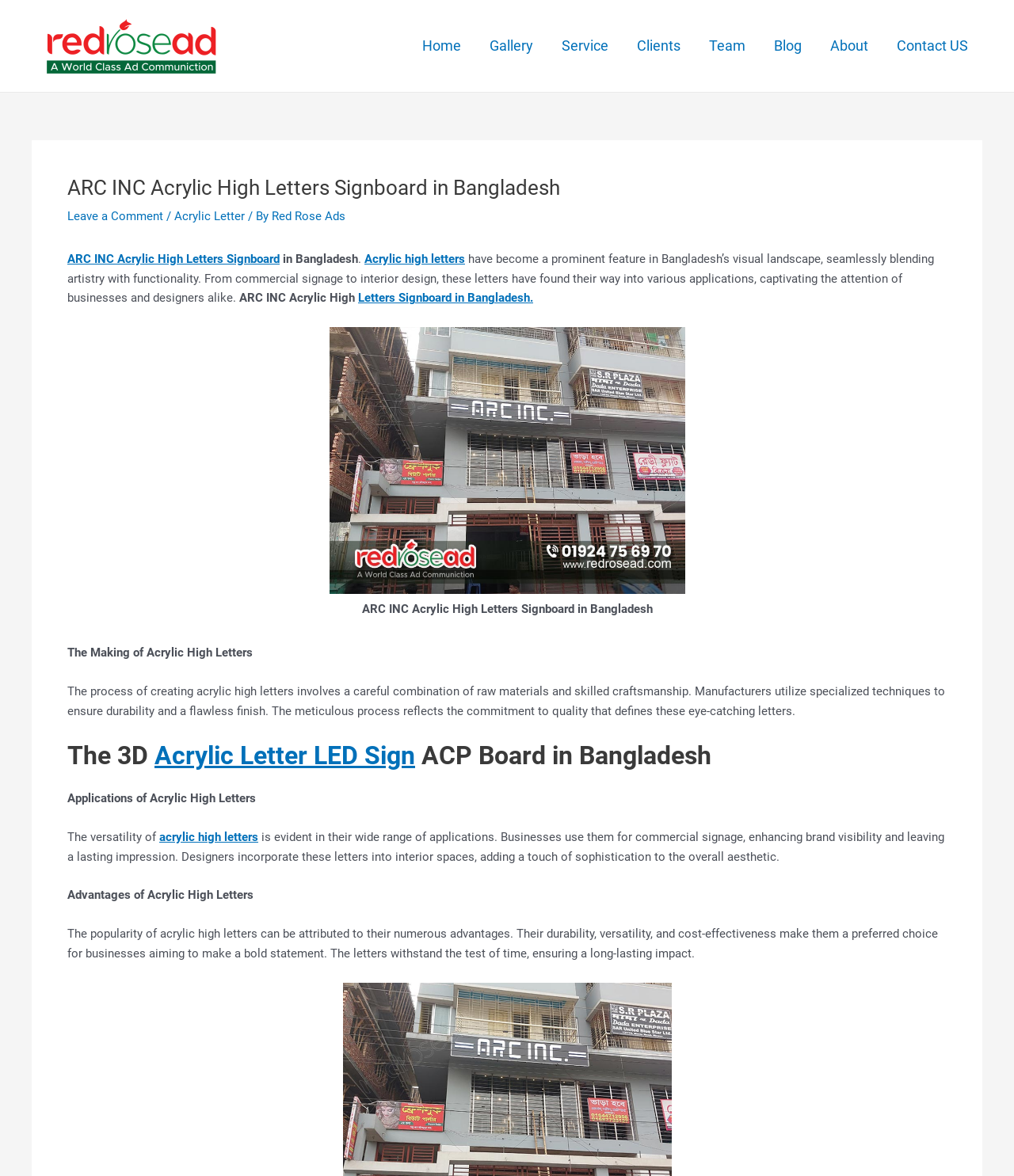Please locate the bounding box coordinates of the element that should be clicked to achieve the given instruction: "Contact 'Red Rose Ads'".

[0.268, 0.178, 0.341, 0.19]